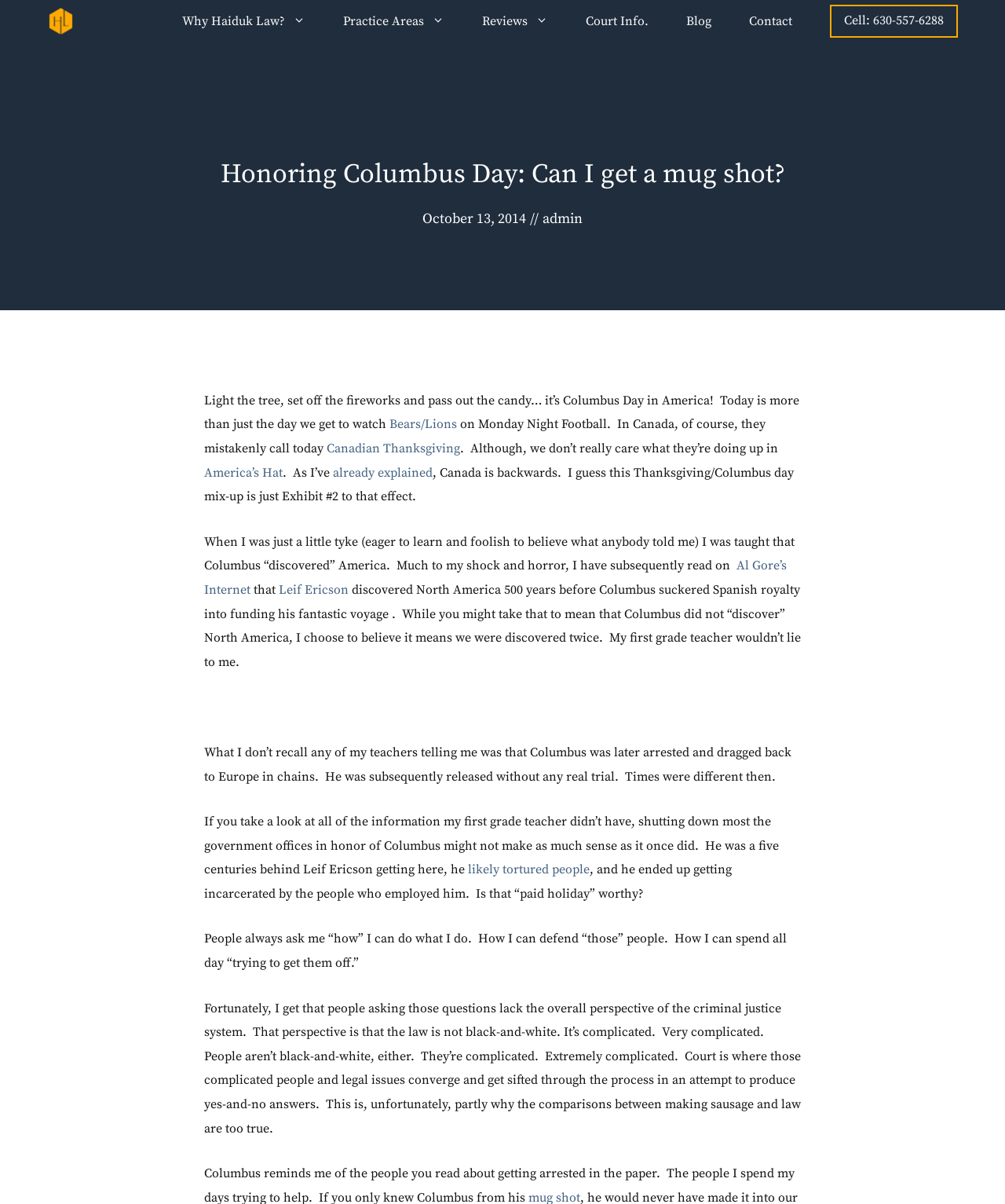Provide the bounding box coordinates for the UI element that is described as: "Bears/Lions".

[0.388, 0.346, 0.455, 0.359]